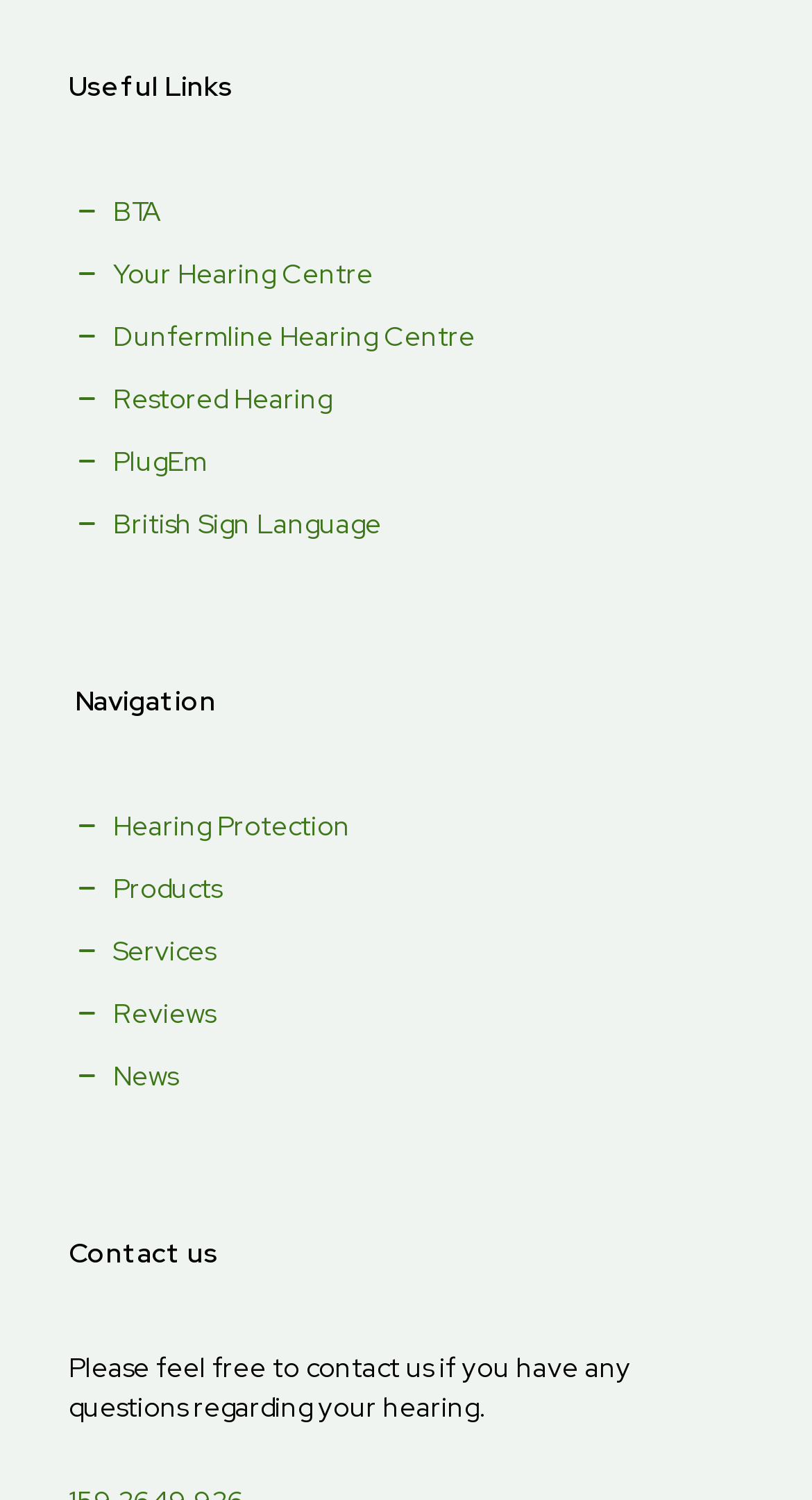Analyze the image and answer the question with as much detail as possible: 
What is the first link under Navigation?

I looked at the links under the 'Navigation' heading and found that the first link is 'Hearing Protection', which is located at the top of the list.